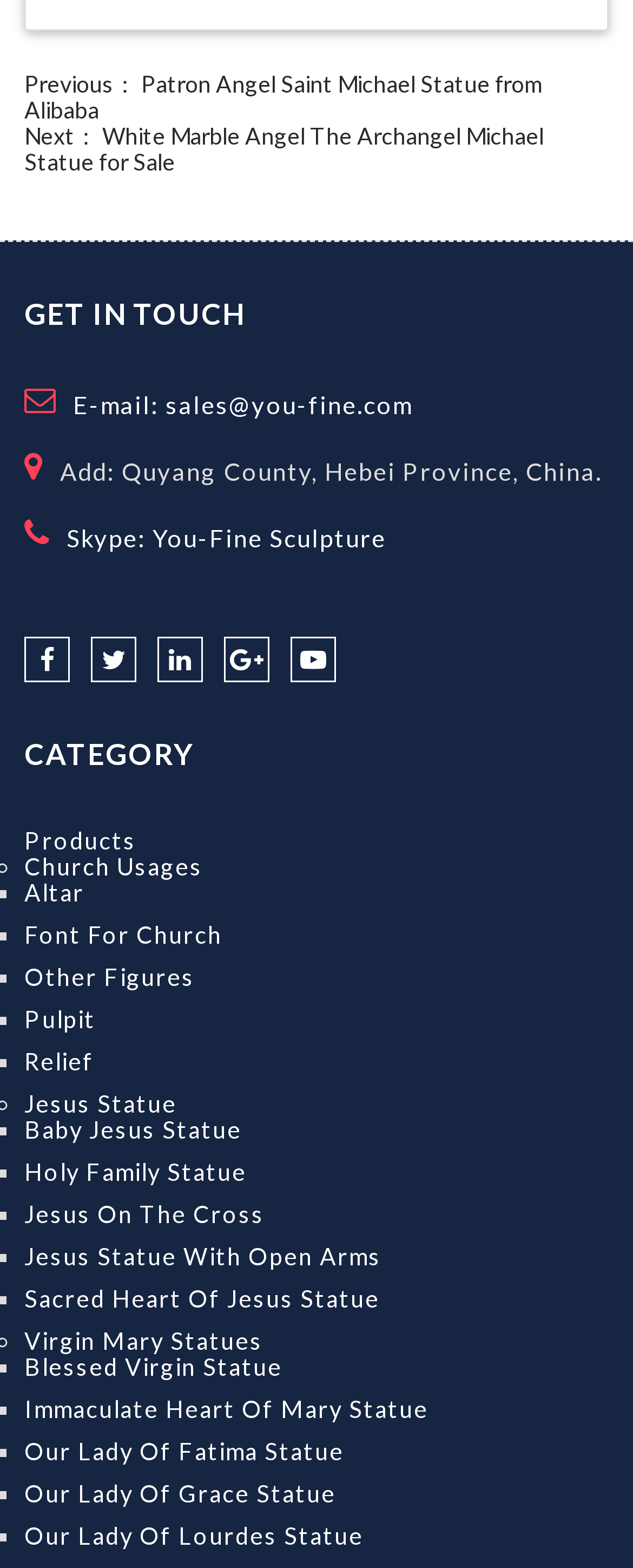Respond to the following question using a concise word or phrase: 
What is the company's physical address?

Quyang County, Hebei Province, China.